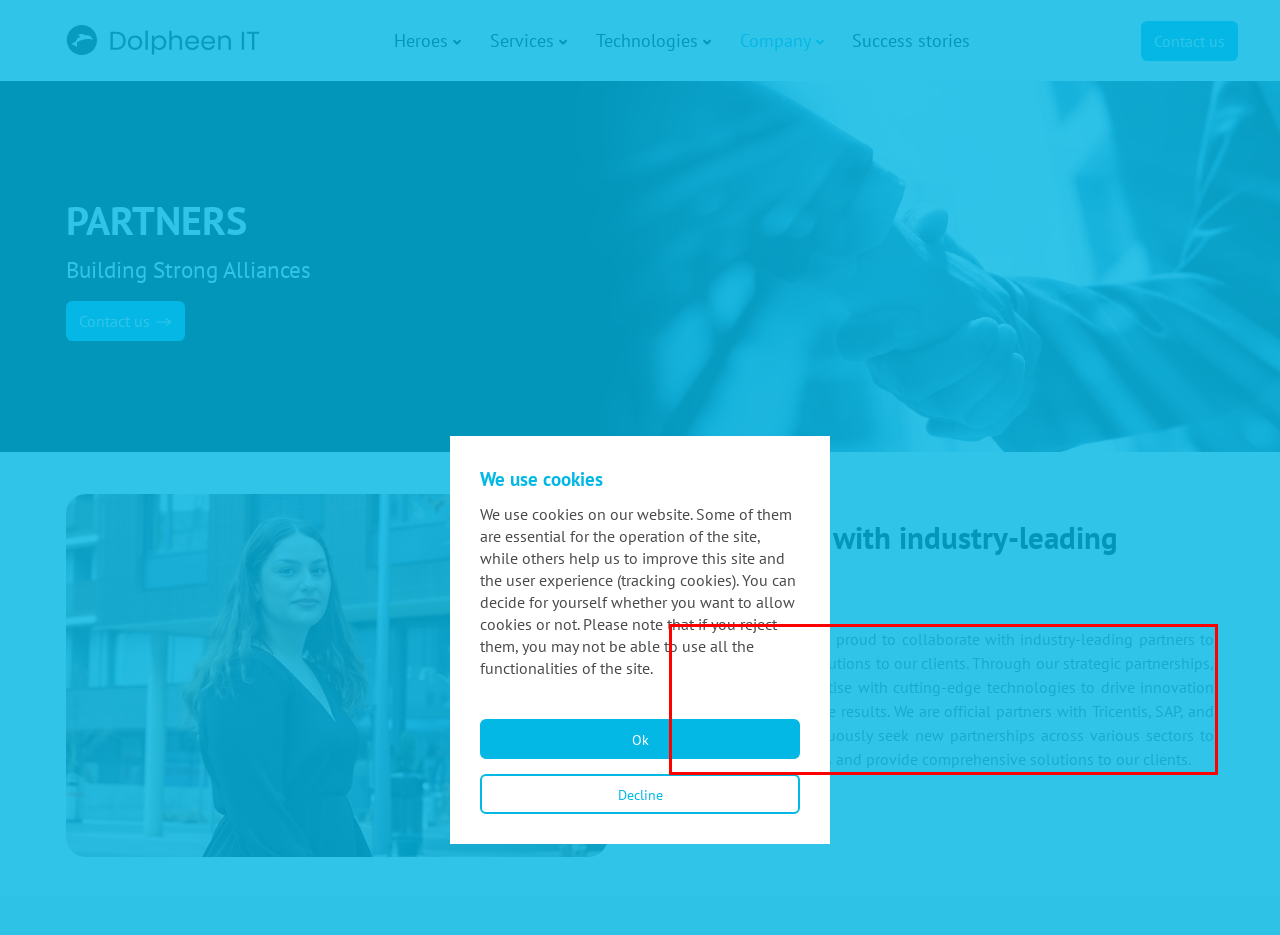Given a screenshot of a webpage containing a red bounding box, perform OCR on the text within this red bounding box and provide the text content.

At Dolpheen IT, we are proud to collaborate with industry-leading partners to deliver exceptional solutions to our clients. Through our strategic partnerships, we combine our expertise with cutting-edge technologies to drive innovation and achieve remarkable results. We are official partners with Tricentis, SAP, and UIPath, and we continuously seek new partnerships across various sectors to expand our capabilities and provide comprehensive solutions to our clients.